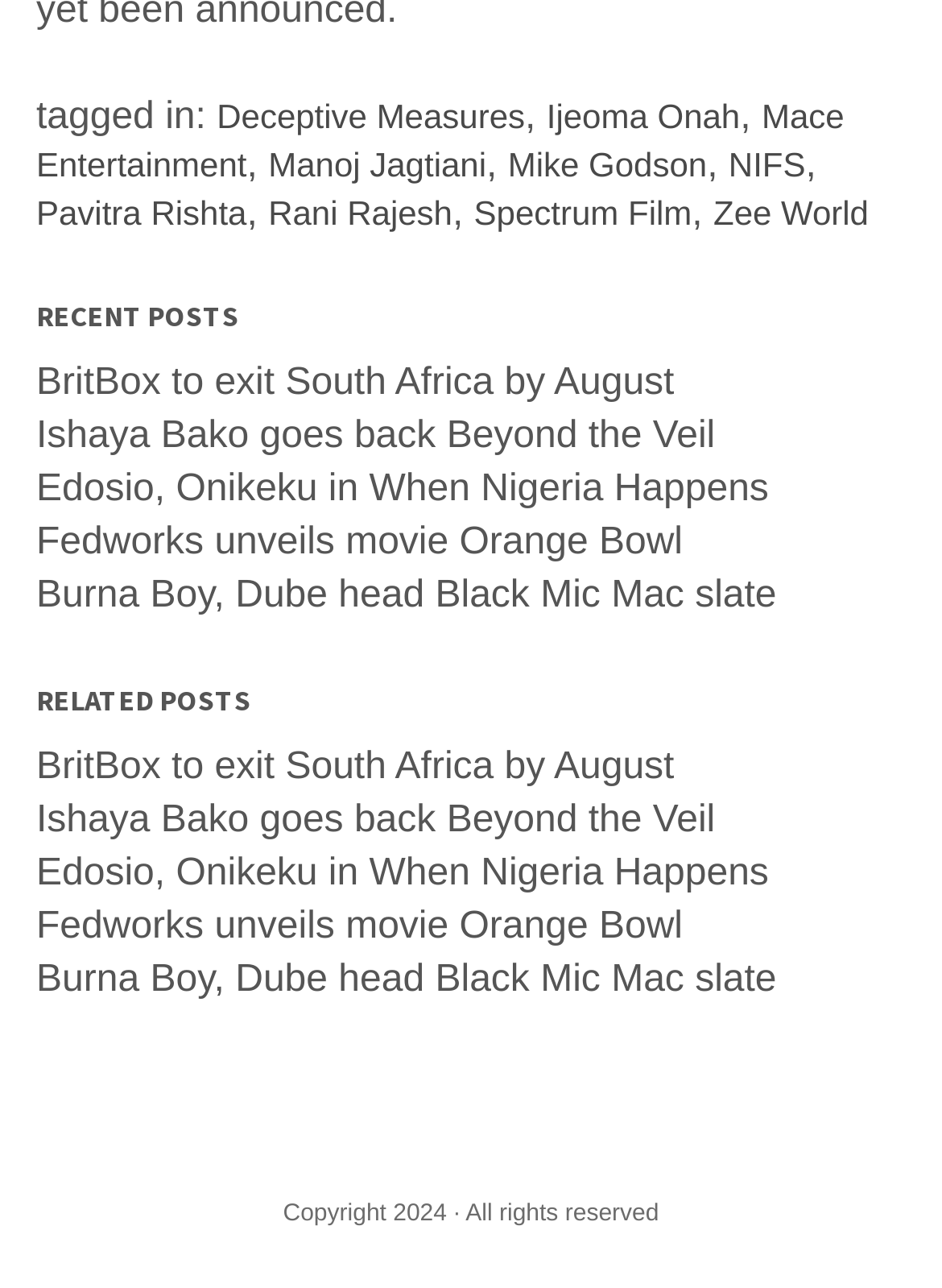Could you please study the image and provide a detailed answer to the question:
How many tags are there on the webpage?

The webpage has a list of tags, and by counting the individual tags, we can see that there are 9 tags.